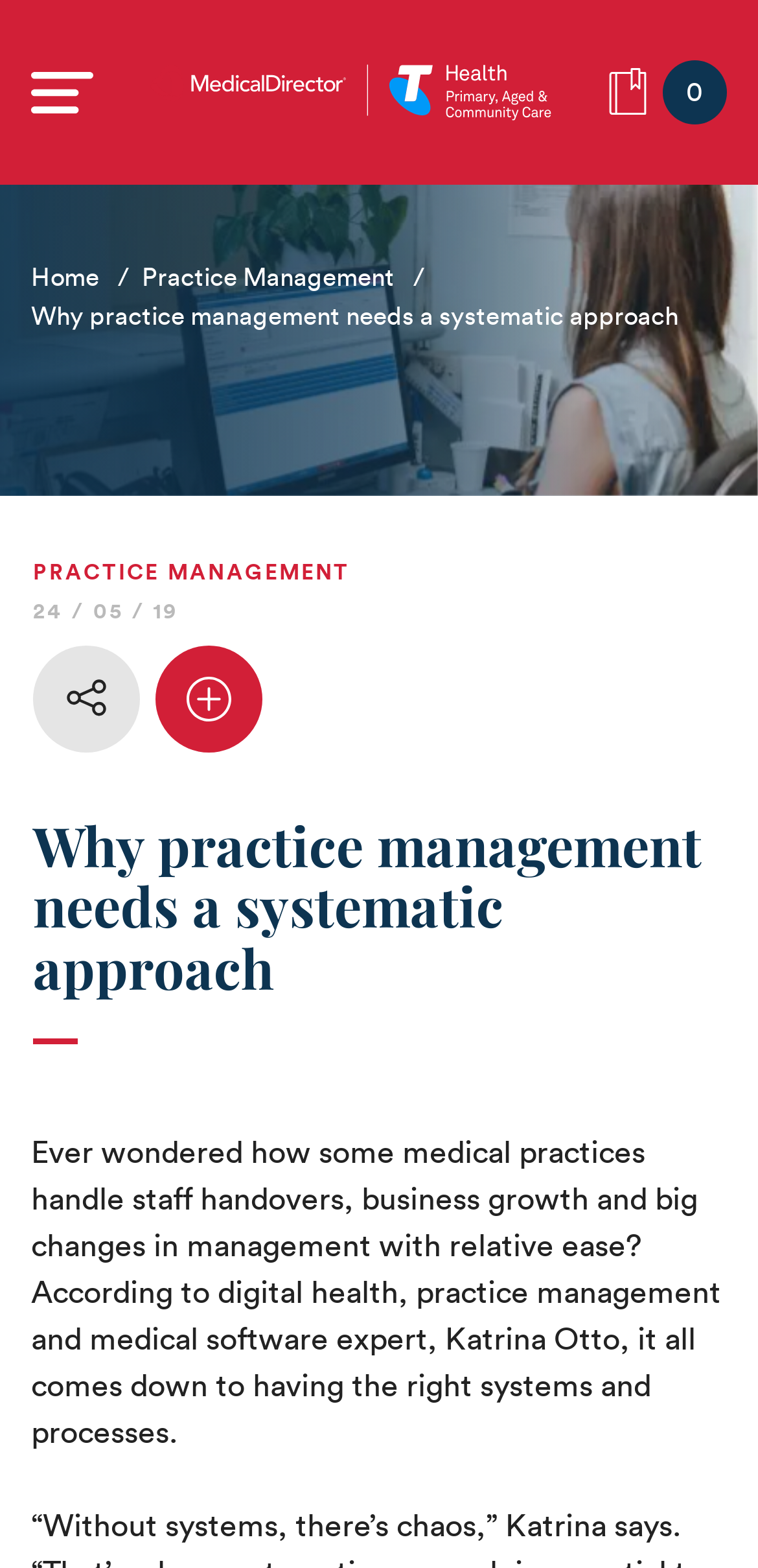Use the details in the image to answer the question thoroughly: 
What is the date of the article?

I found the date of the article by looking at the StaticText element '24 / 05 / 19' which is likely to be the date of publication.